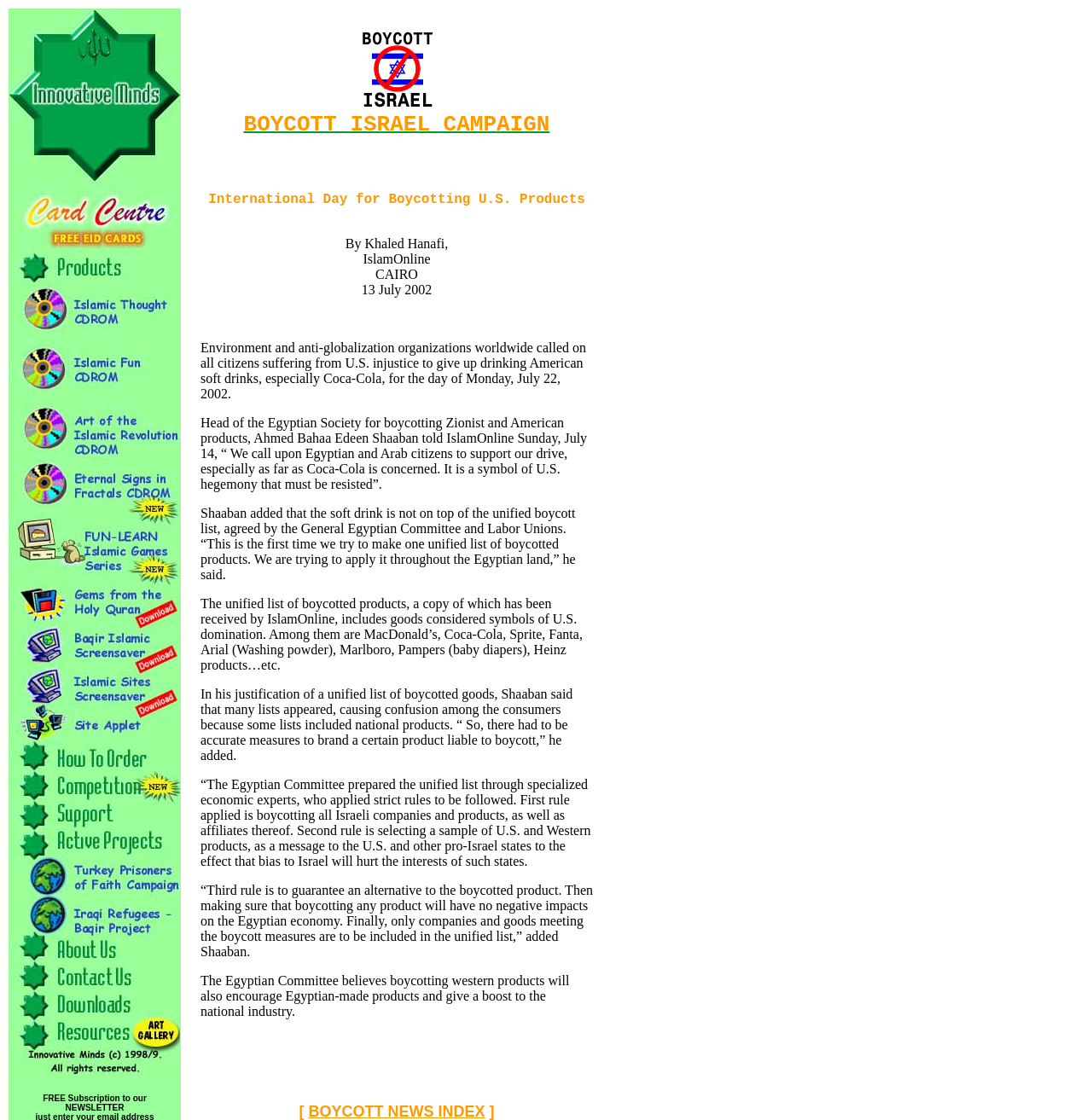Give a concise answer using only one word or phrase for this question:
What is the link at the bottom of the page?

BOYCOTT NEWS INDEX